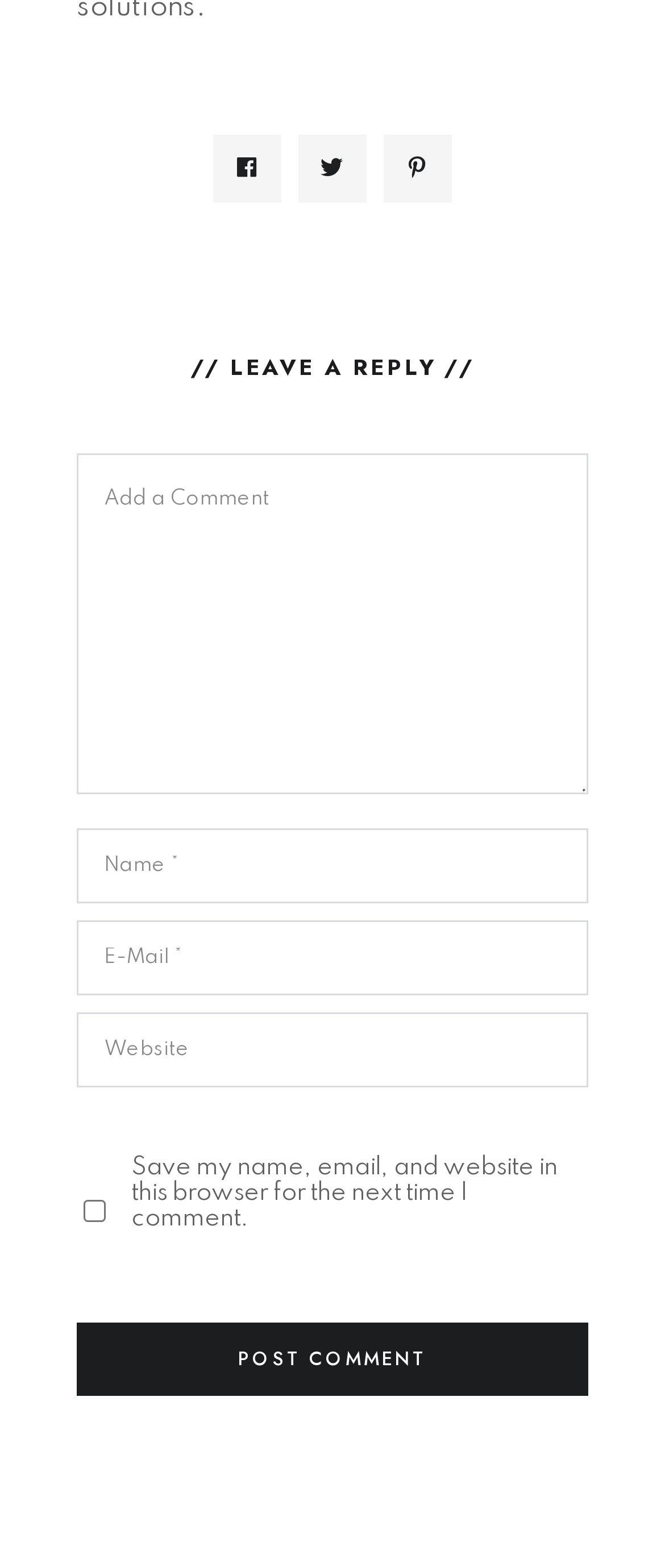Find the bounding box coordinates for the area you need to click to carry out the instruction: "Check the save checkbox". The coordinates should be four float numbers between 0 and 1, indicated as [left, top, right, bottom].

[0.126, 0.765, 0.159, 0.779]